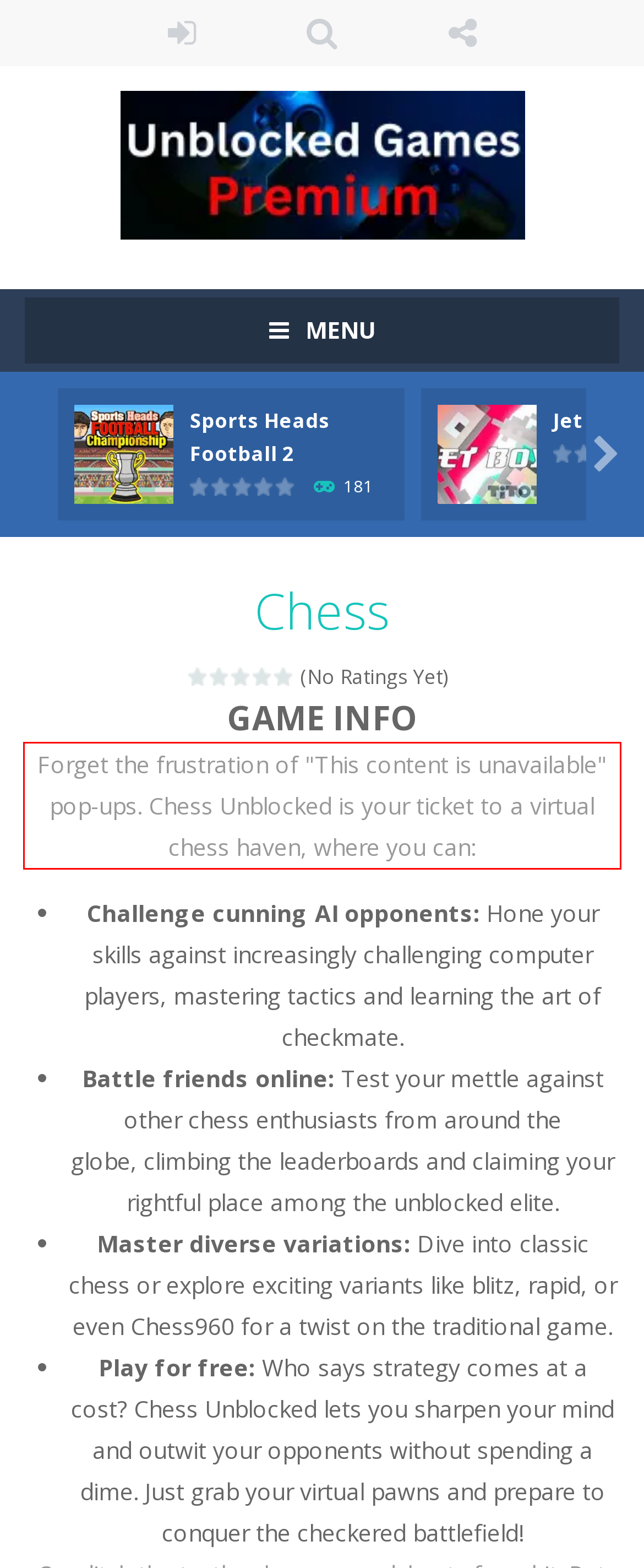Analyze the screenshot of a webpage where a red rectangle is bounding a UI element. Extract and generate the text content within this red bounding box.

Forget the frustration of "This content is unavailable" pop-ups. Chess Unblocked is your ticket to a virtual chess haven, where you can: